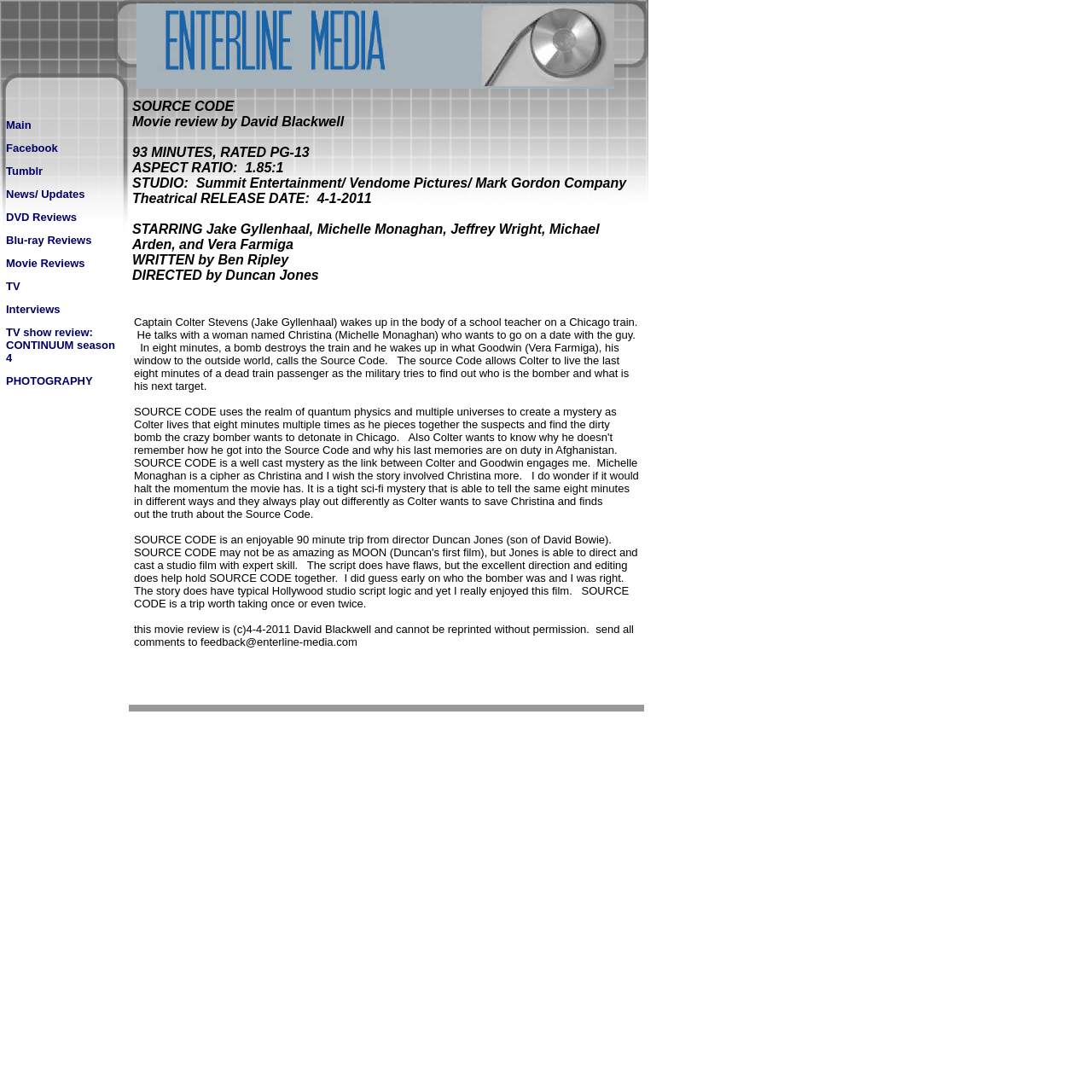Who is the director of the movie?
Please utilize the information in the image to give a detailed response to the question.

The director of the movie can be found in the text of the webpage, specifically in the sentence 'SOURCE CODE is an enjoyable 90 minute trip from director Duncan Jones (son of David Bowie)...'.